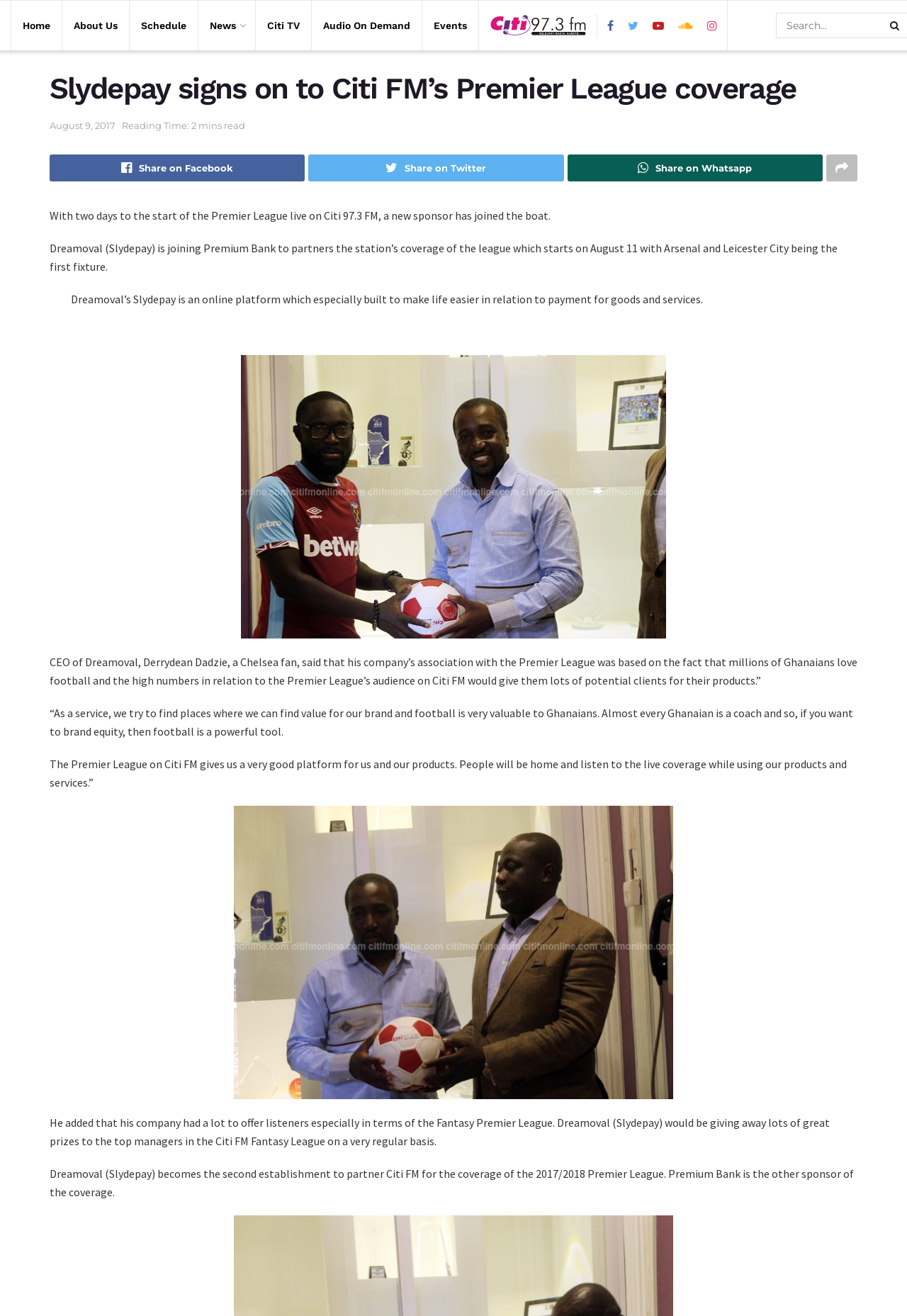Show me the bounding box coordinates of the clickable region to achieve the task as per the instruction: "Click on News".

[0.231, 0.012, 0.269, 0.027]